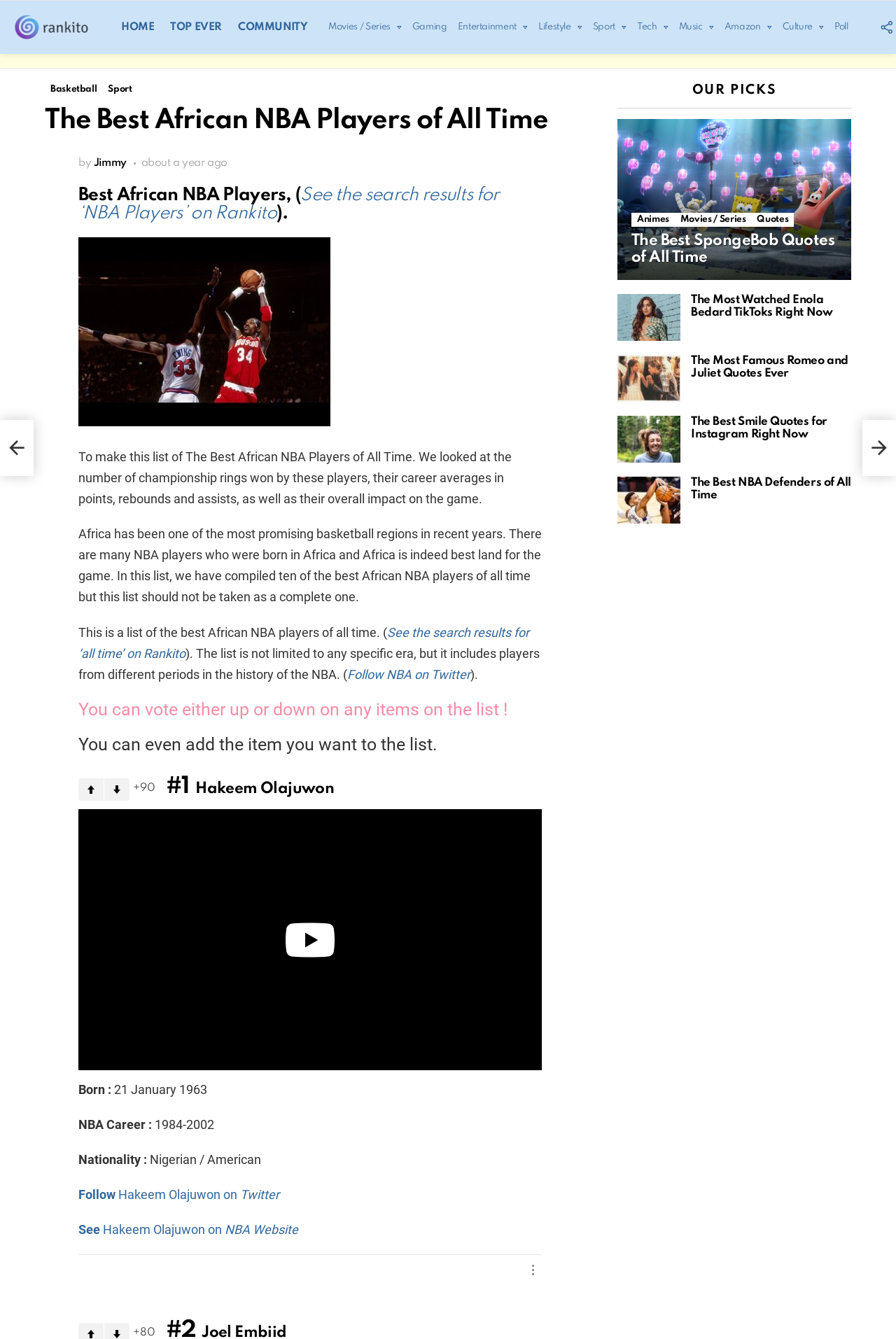Find the bounding box coordinates of the clickable region needed to perform the following instruction: "Follow NBA on Twitter". The coordinates should be provided as four float numbers between 0 and 1, i.e., [left, top, right, bottom].

[0.388, 0.498, 0.525, 0.509]